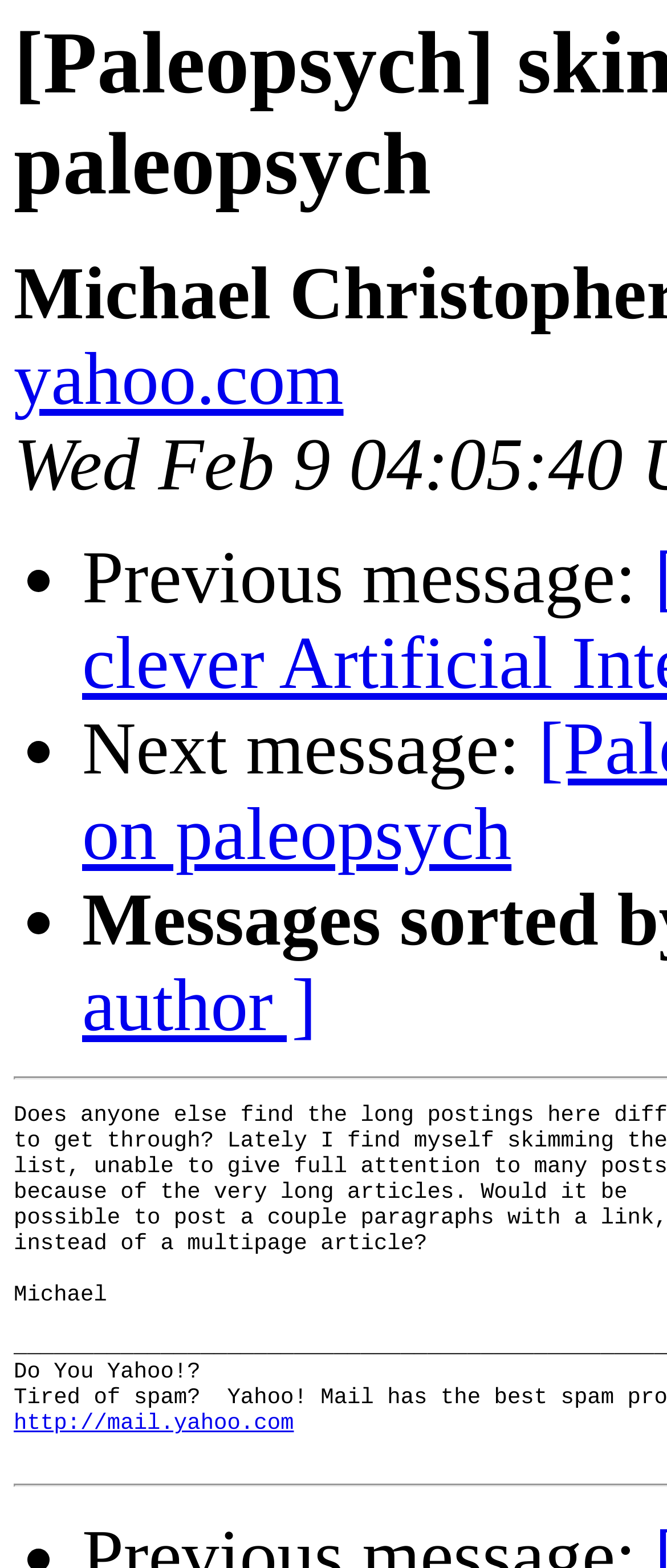What is the function of the link at the bottom?
Refer to the image and answer the question using a single word or phrase.

Access Yahoo Mail